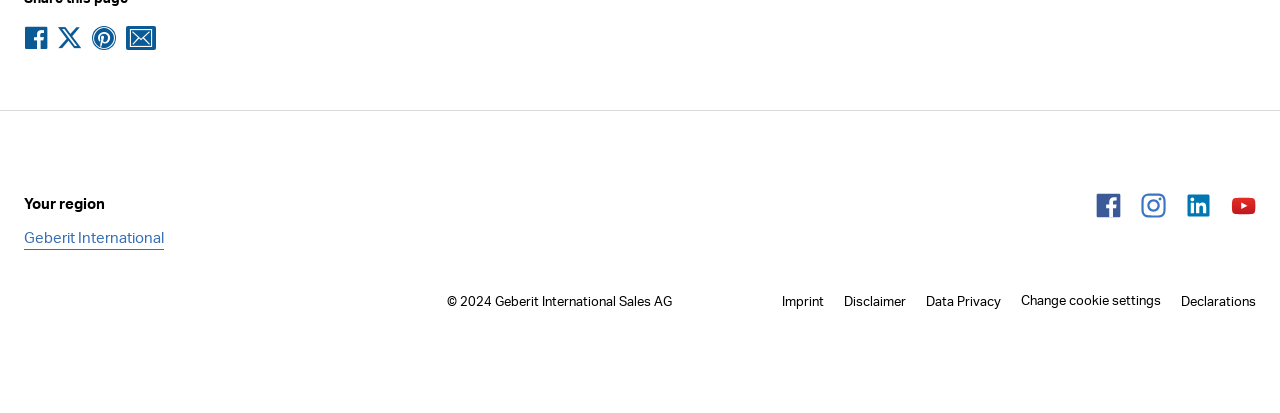Use a single word or phrase to answer the question:
What is the region selection option?

Your region